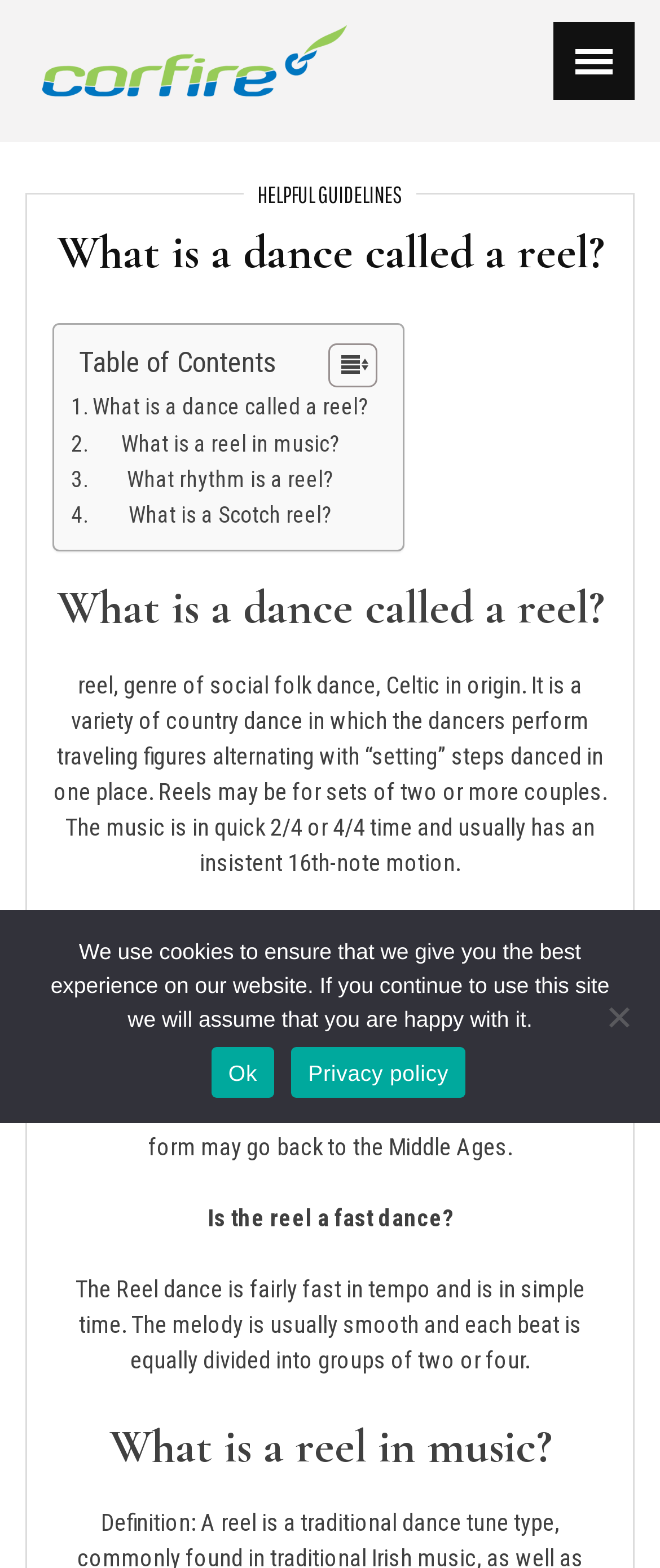Point out the bounding box coordinates of the section to click in order to follow this instruction: "Go to the Table of Content".

[0.458, 0.218, 0.558, 0.248]